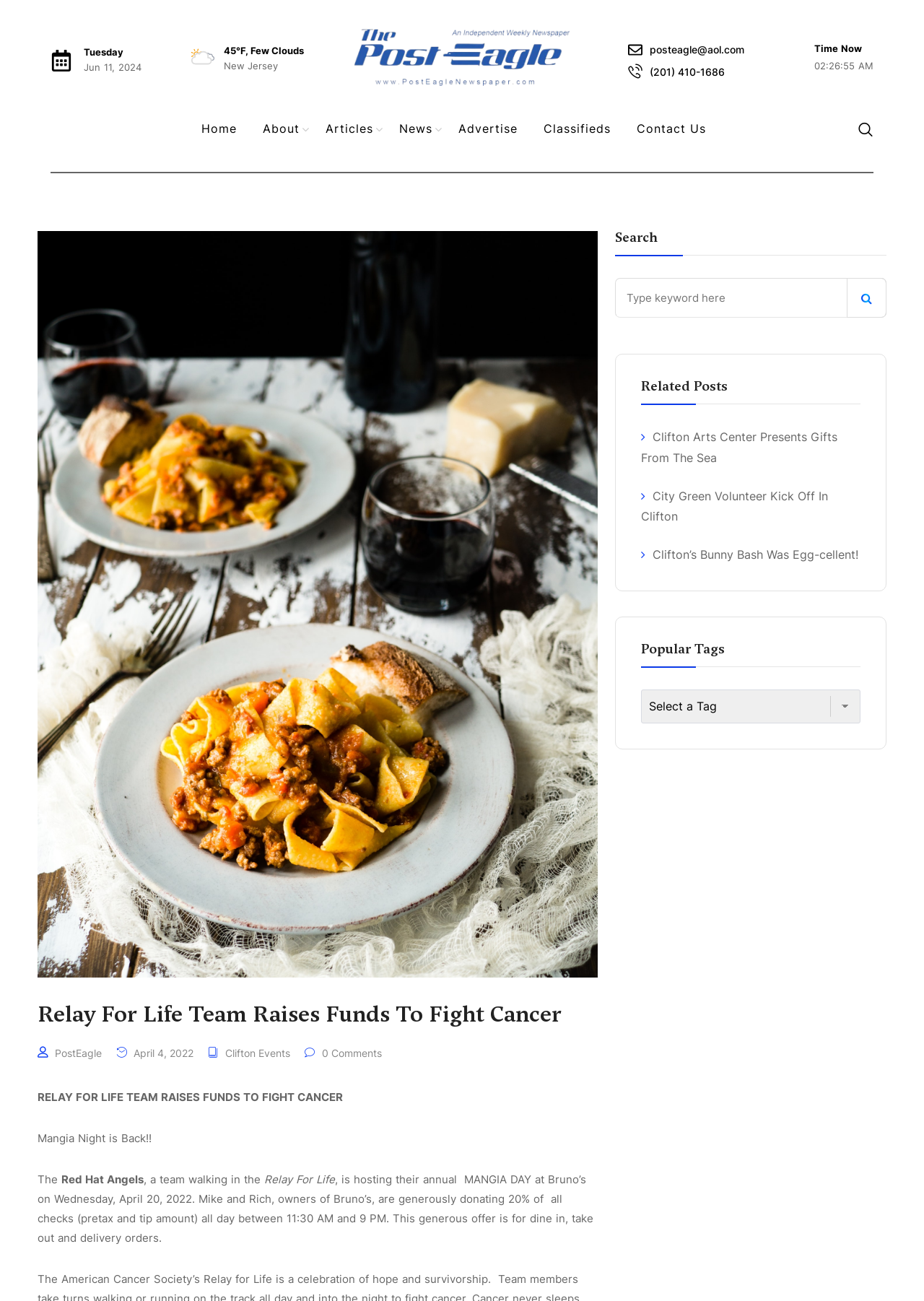Using the information in the image, could you please answer the following question in detail:
What is the date of the Mangia Day event?

I found the answer by reading the text in the StaticText element that says 'MANGIA DAY at Bruno’s on Wednesday, April 20, 2022.' which is located in the main content area of the webpage.